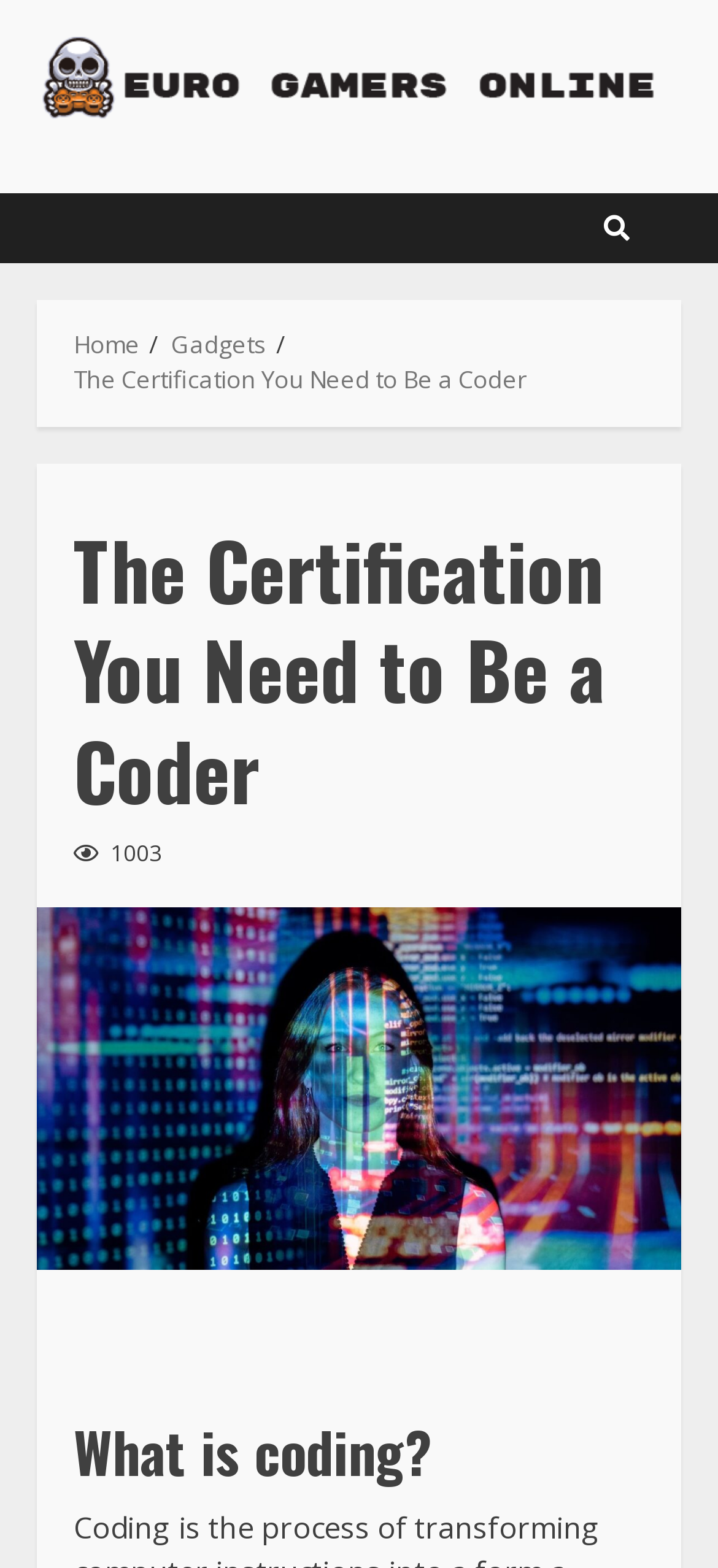What is the main title displayed on this webpage?

The Certification You Need to Be a Coder